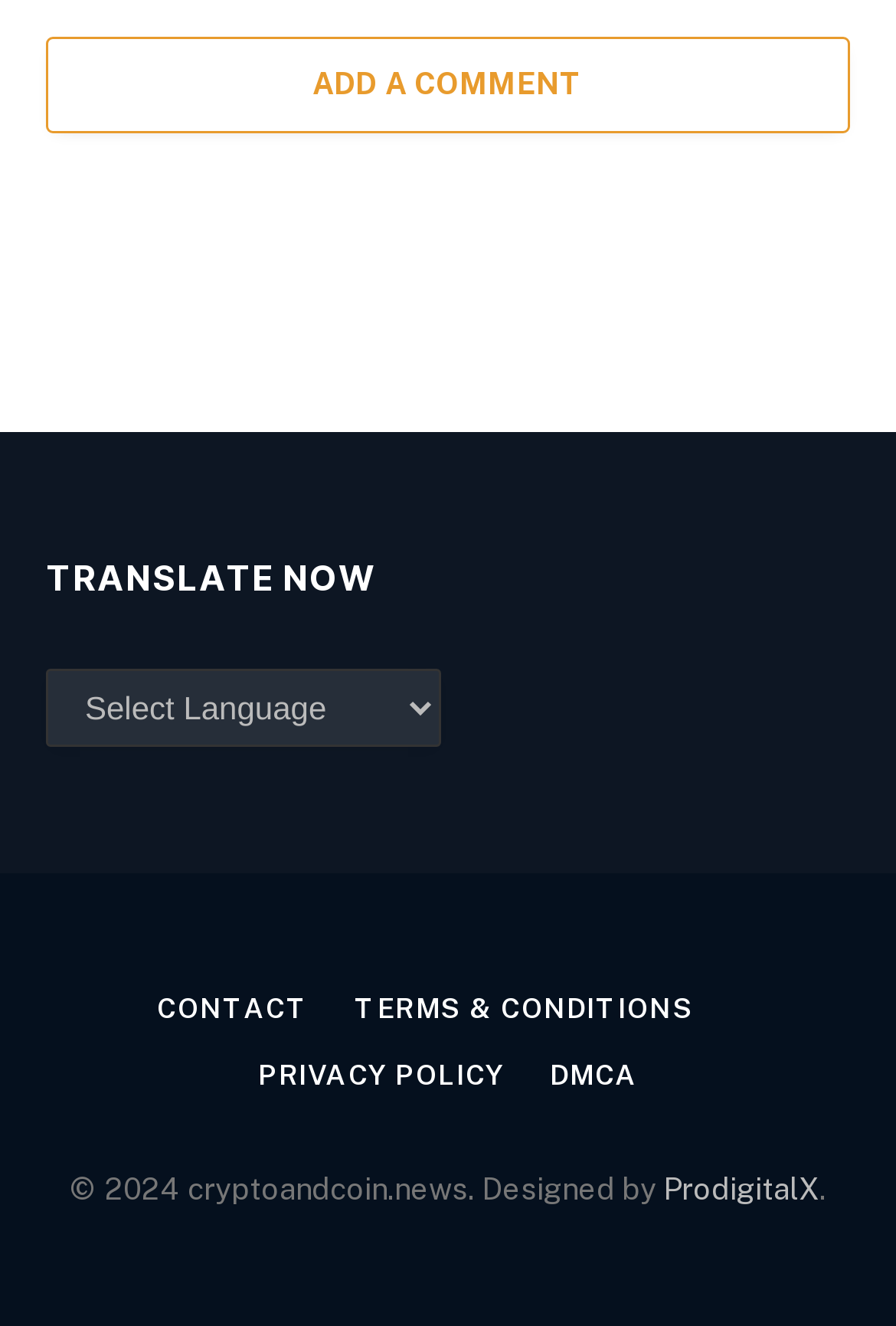What are the terms and conditions related links at the bottom of the webpage? Please answer the question using a single word or phrase based on the image.

CONTACT, TERMS & CONDITIONS, PRIVACY POLICY, DMCA